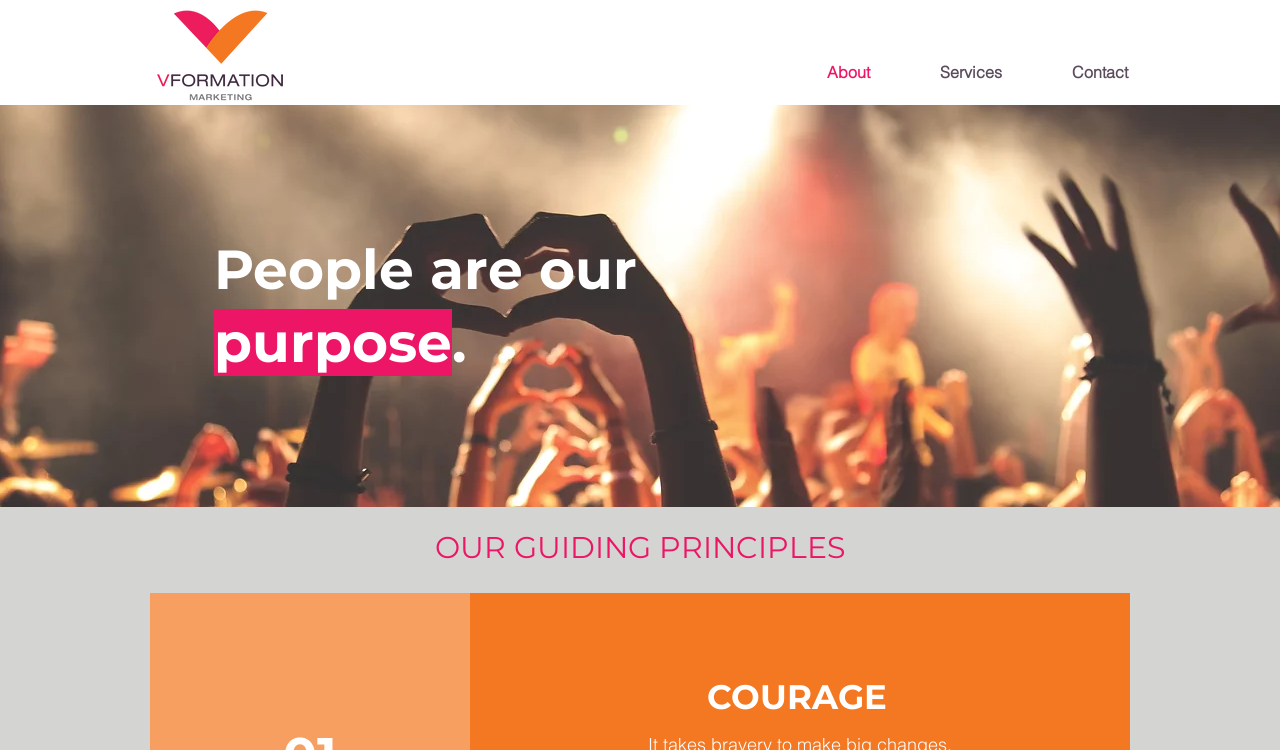What is the main heading of this webpage? Please extract and provide it.

People are our purpose.